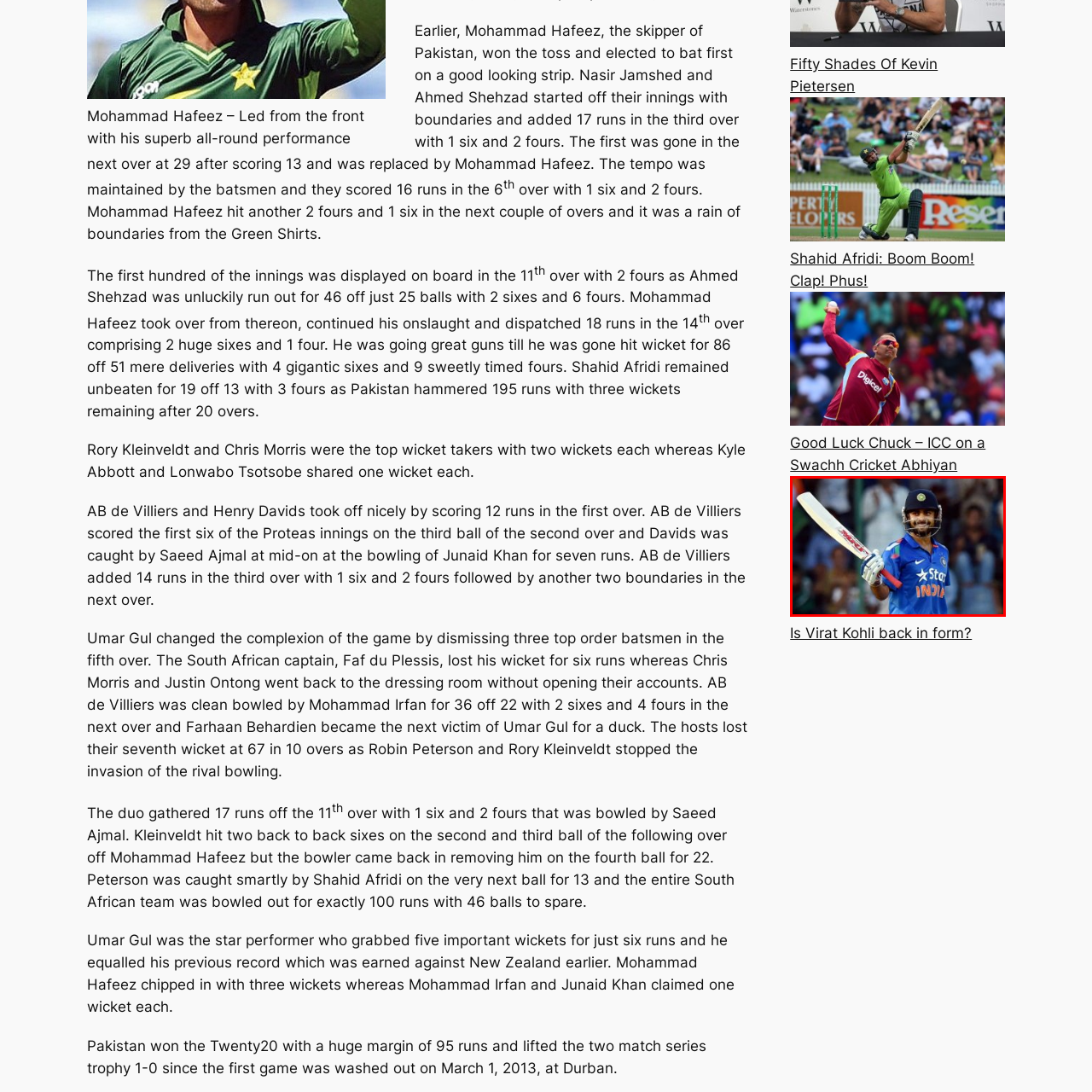Offer an in-depth description of the scene contained in the red rectangle.

The image features Virat Kohli, one of cricket's most celebrated batsmen, displaying a confident smile while holding his bat. He is donned in the blue jersey of the Indian cricket team adorned with the "Star India" logo, indicating his association with the sponsor. The background captures a passionate crowd, indicative of a vibrant cricket atmosphere, likely during a significant match. Kohli’s expression radiates joy and satisfaction, showcasing his successful performance on the field. The moment encapsulates his charisma and the excitement of the sport, highlighting his vital role in Indian cricket.